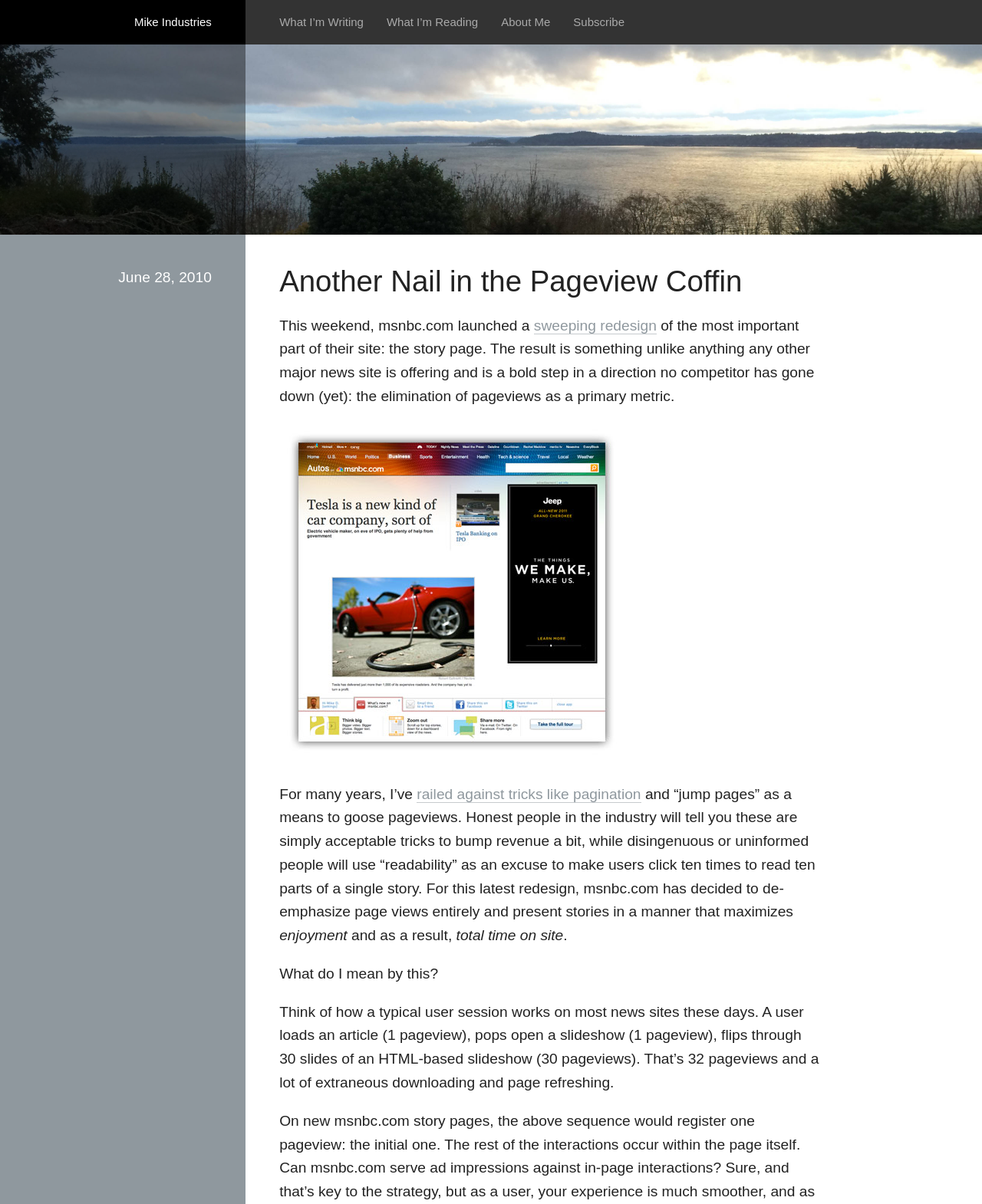Please find the bounding box for the following UI element description. Provide the coordinates in (top-left x, top-left y, bottom-right x, bottom-right y) format, with values between 0 and 1: Mike Industries

[0.137, 0.013, 0.216, 0.024]